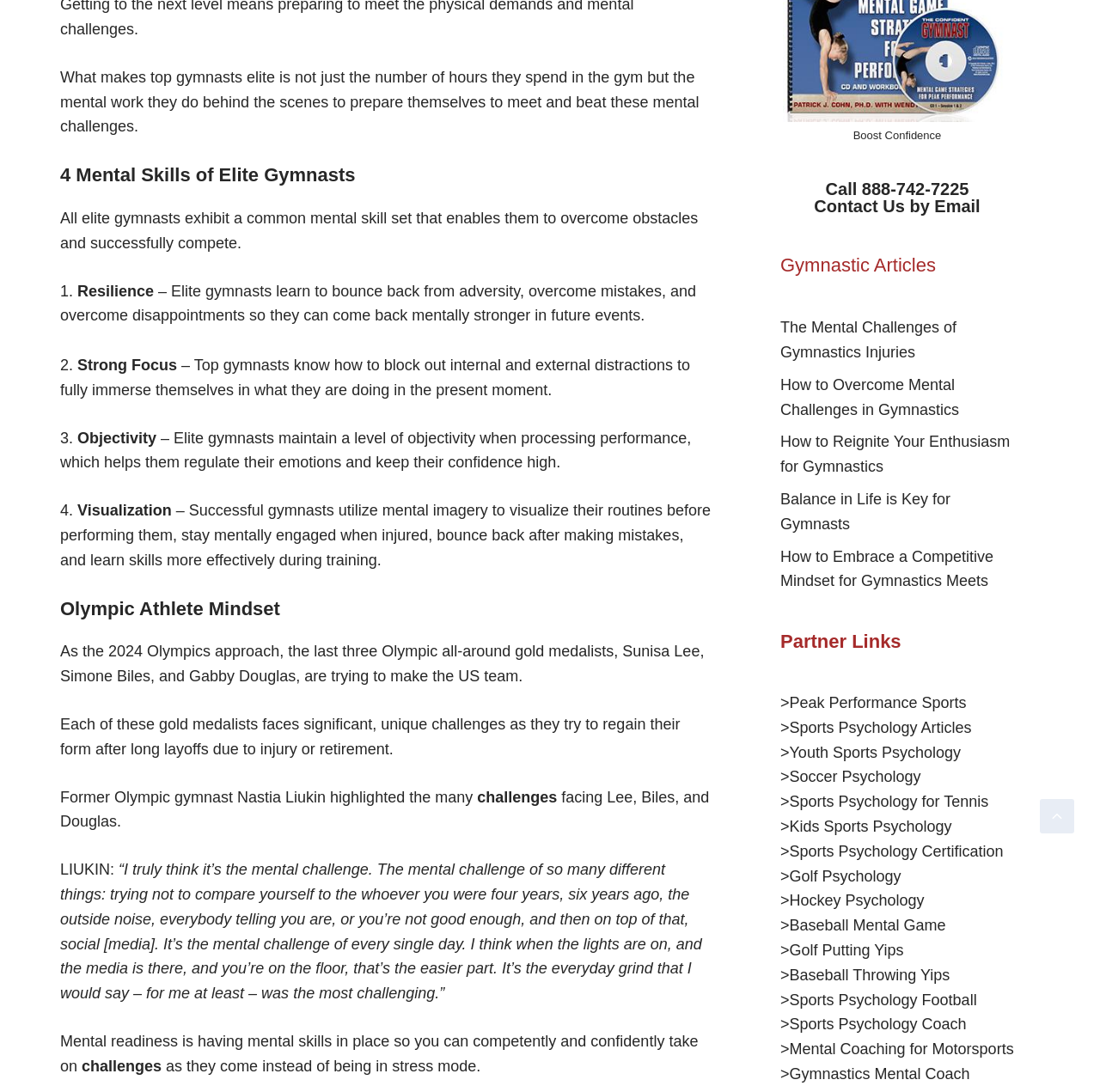Extract the bounding box of the UI element described as: "Contact Us by Email".

[0.74, 0.18, 0.891, 0.197]